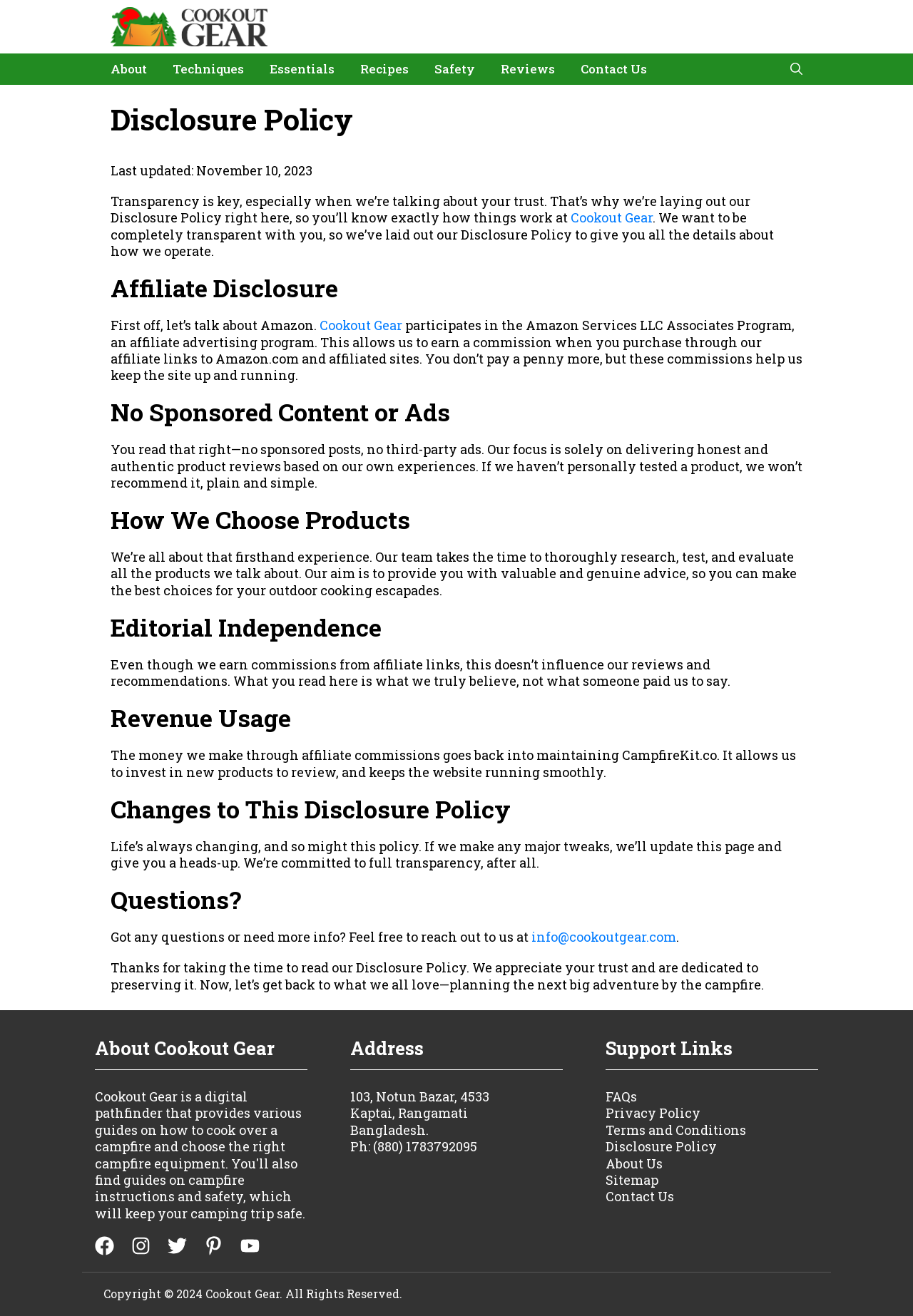Determine the bounding box coordinates of the region to click in order to accomplish the following instruction: "Read the 'Disclosure Policy'". Provide the coordinates as four float numbers between 0 and 1, specifically [left, top, right, bottom].

[0.121, 0.077, 0.879, 0.104]